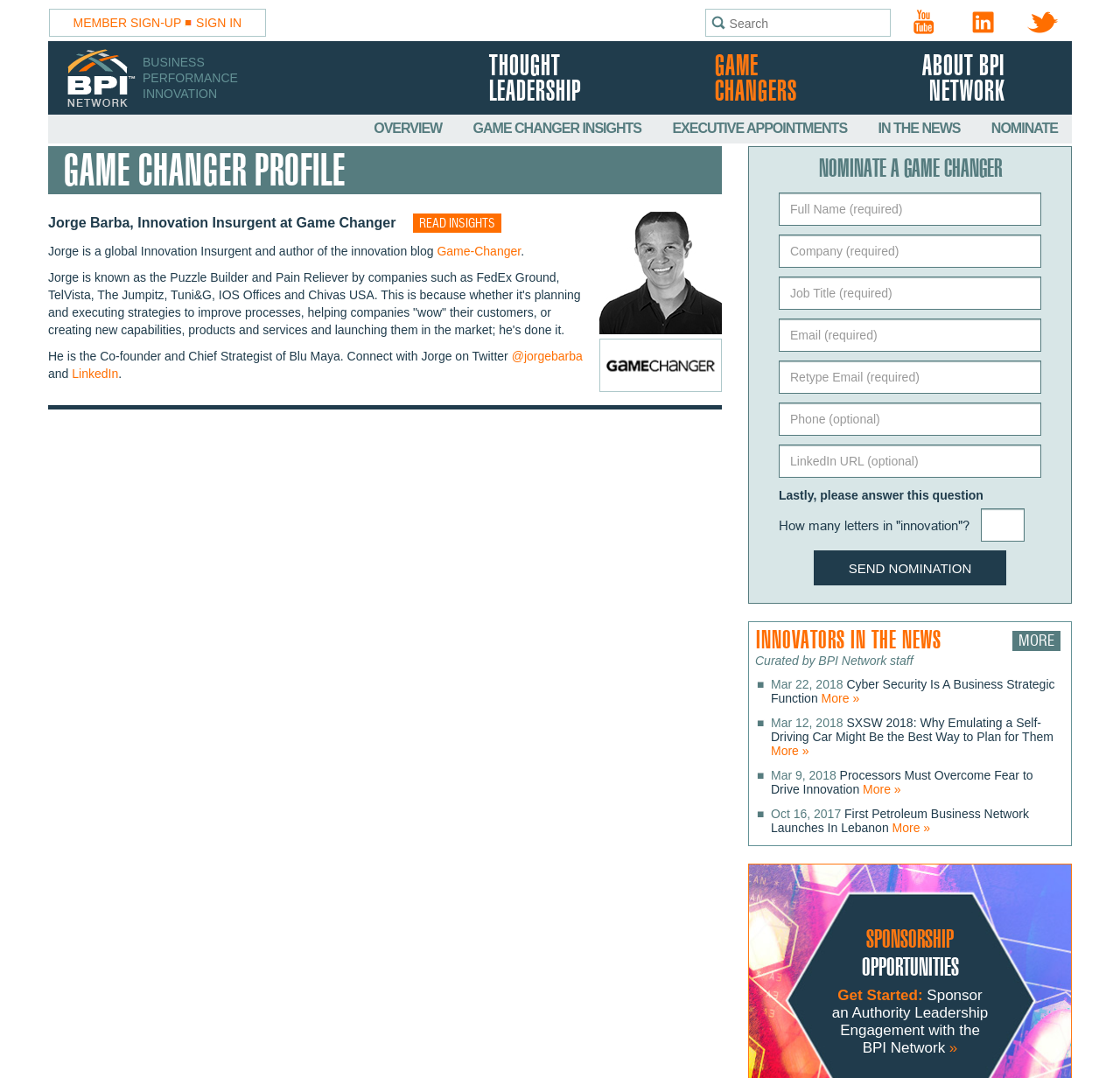Find the bounding box coordinates of the element I should click to carry out the following instruction: "Visit the YouTube page".

[0.798, 0.008, 0.851, 0.032]